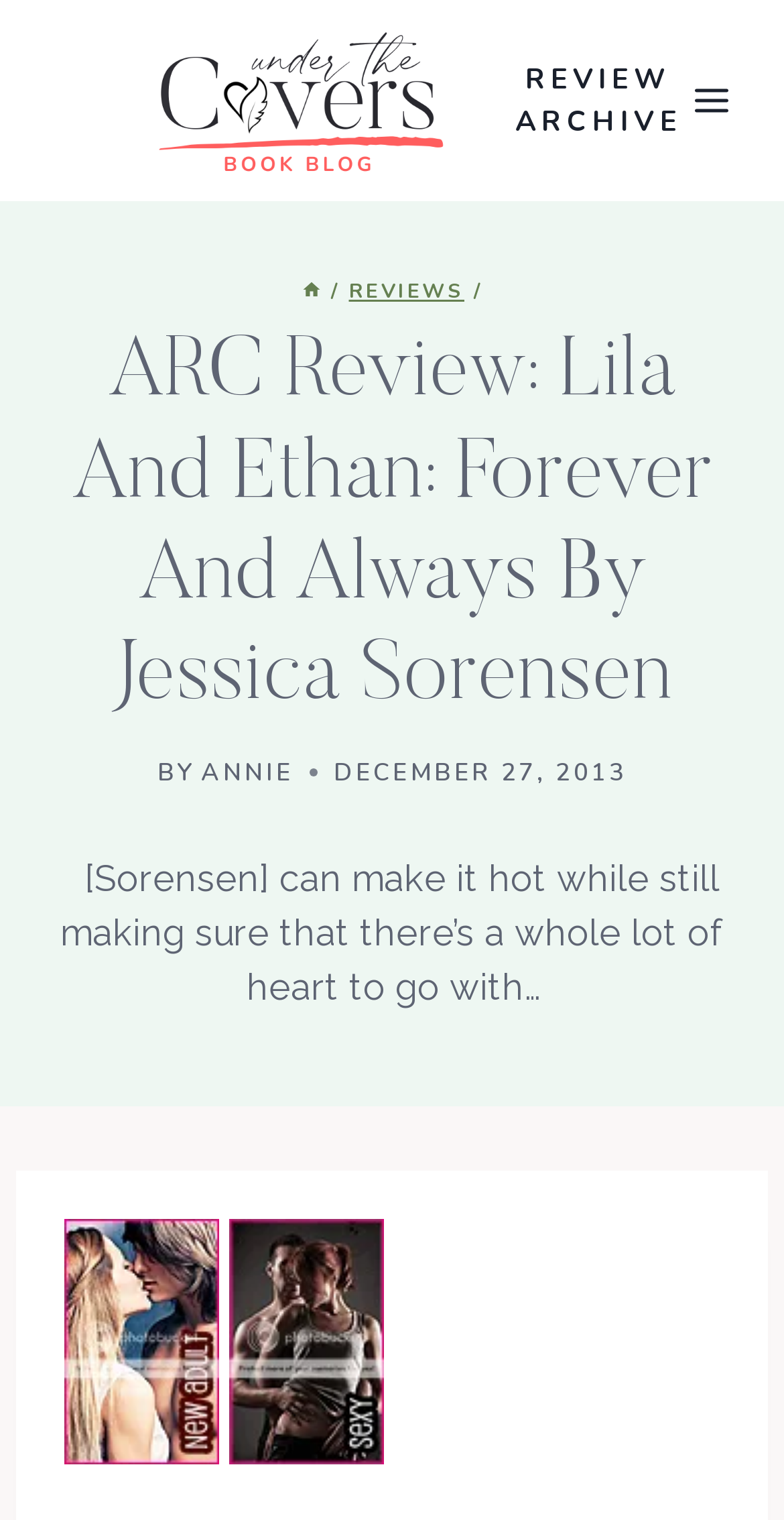Using the element description: "Annie", determine the bounding box coordinates for the specified UI element. The coordinates should be four float numbers between 0 and 1, [left, top, right, bottom].

[0.257, 0.497, 0.375, 0.518]